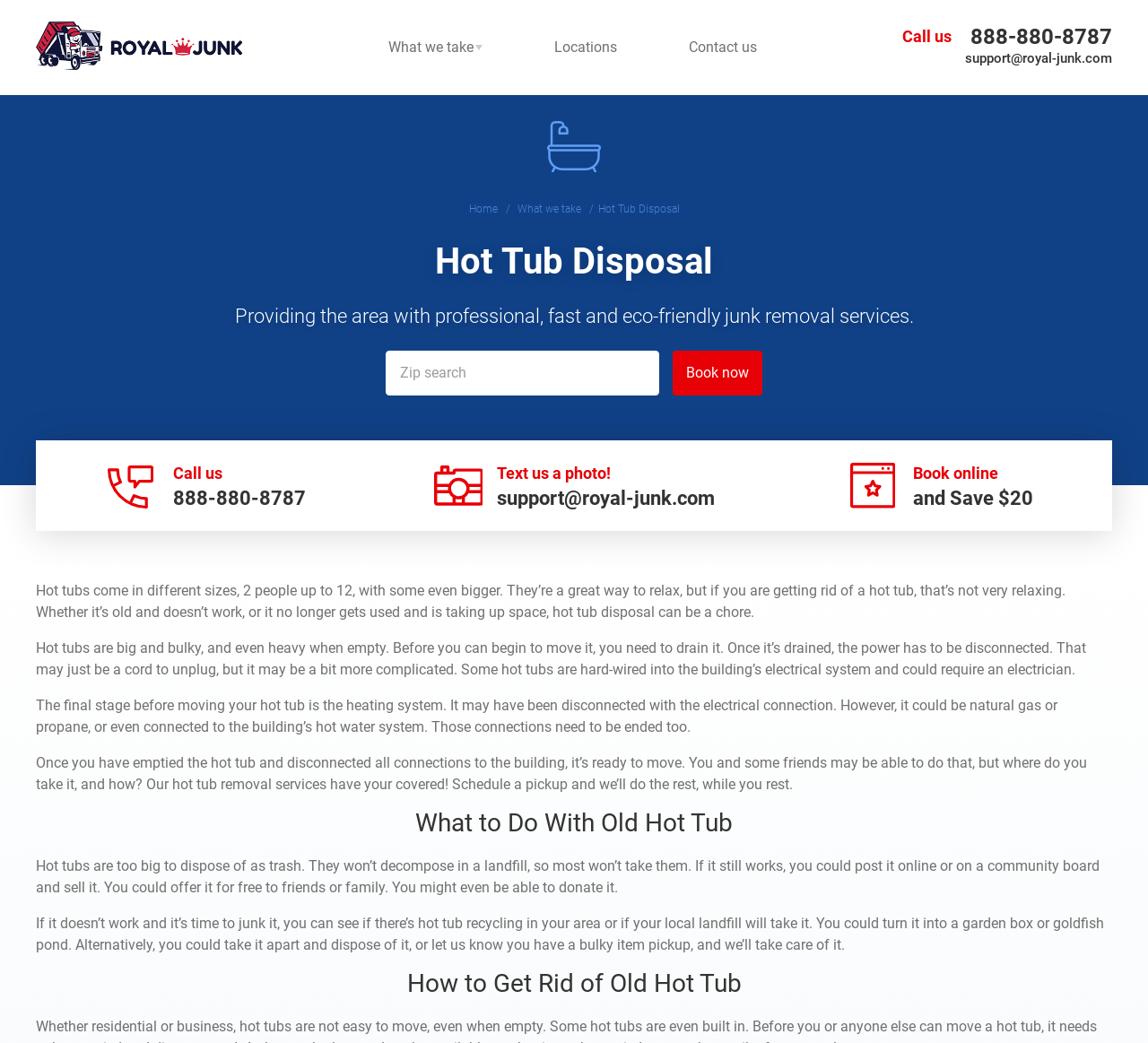What is the company's phone number?
Utilize the image to construct a detailed and well-explained answer.

I found the phone number by looking at the link with the text '888-880-8787' which is located at the top right corner of the webpage, and also repeated at the bottom left corner.